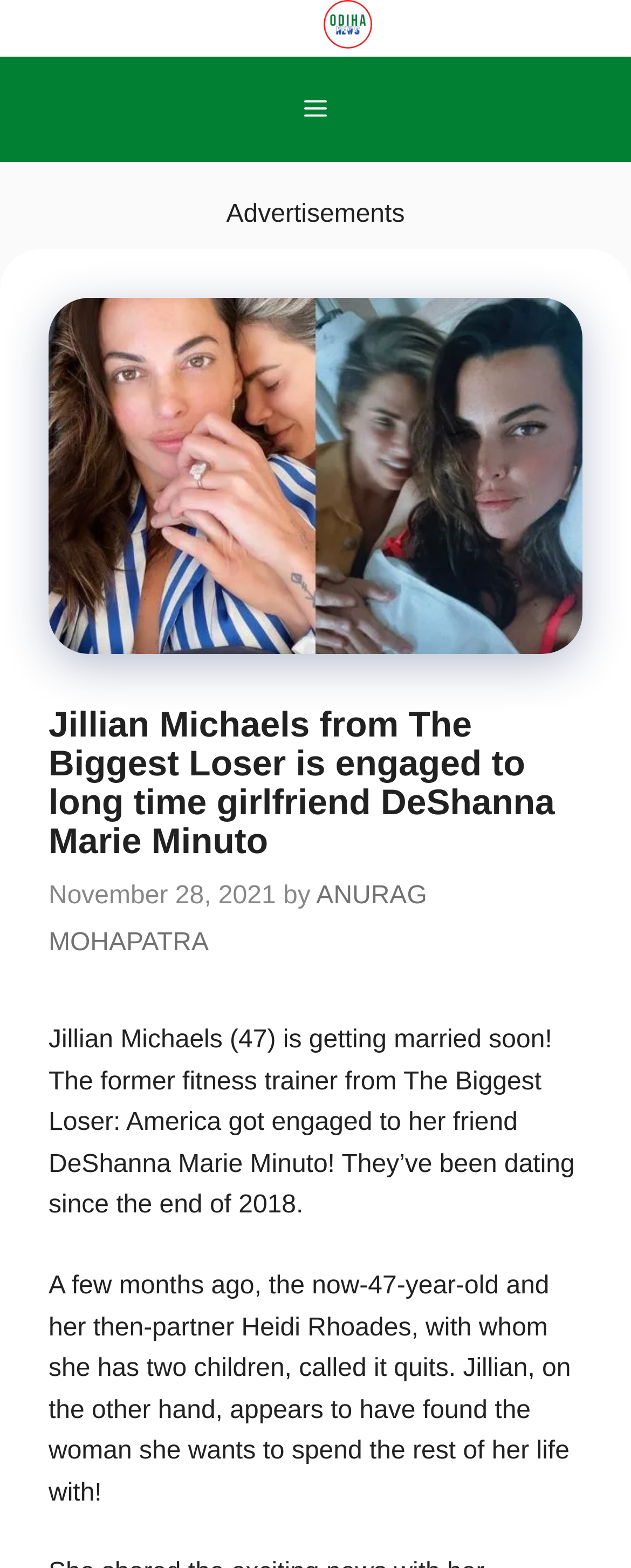How old is Jillian Michaels?
Respond with a short answer, either a single word or a phrase, based on the image.

47